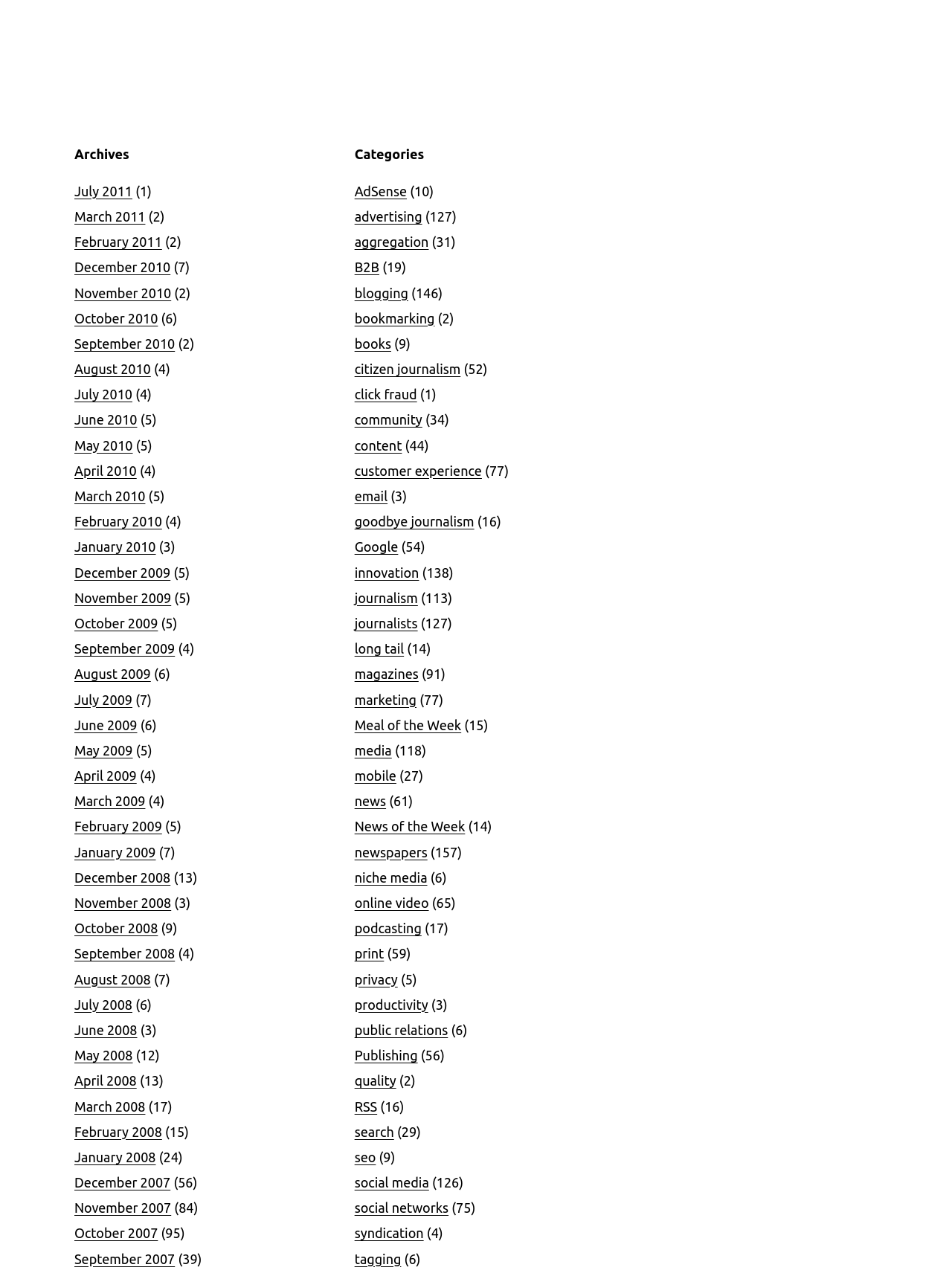Locate the bounding box coordinates of the segment that needs to be clicked to meet this instruction: "View archives for December 2010".

[0.078, 0.204, 0.179, 0.215]